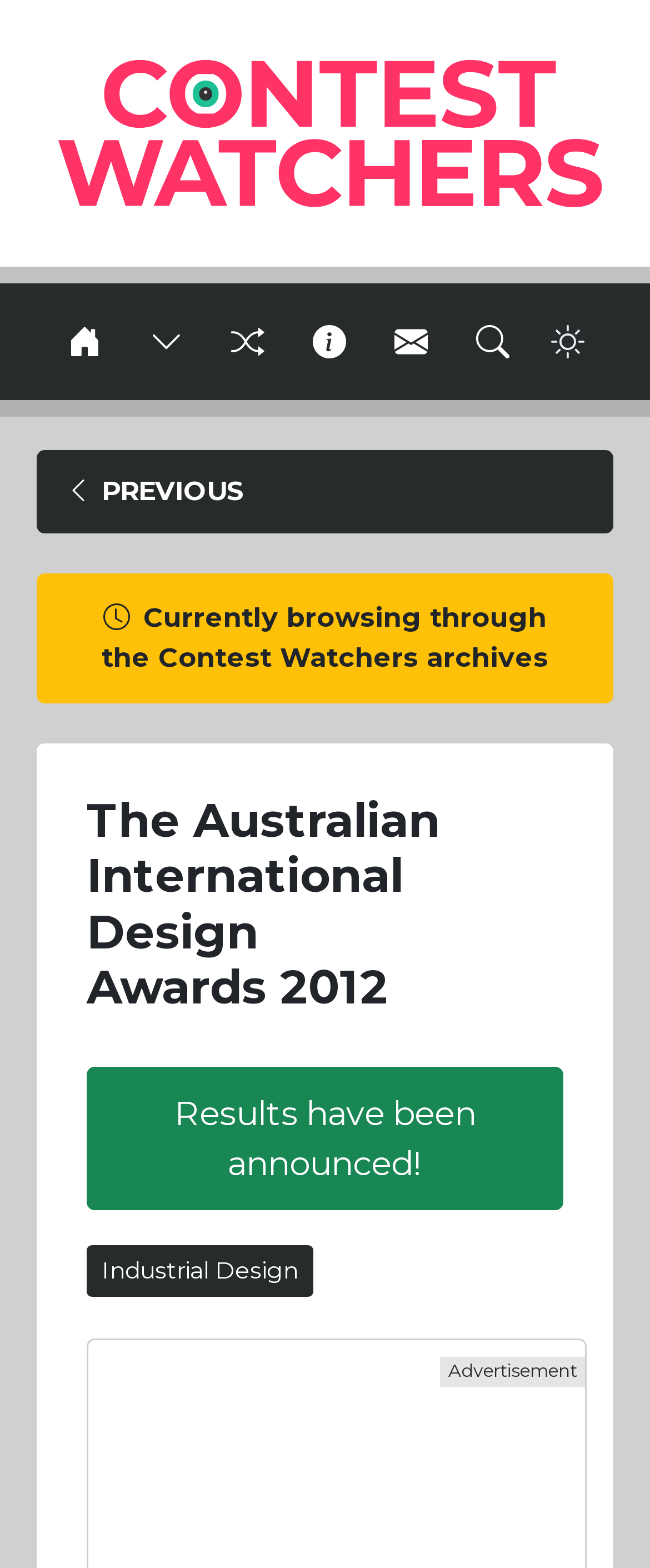Locate the bounding box coordinates of the area where you should click to accomplish the instruction: "Browse Business".

None